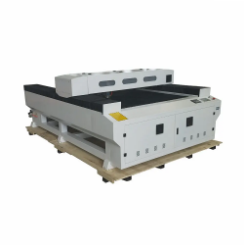What types of materials can the machine cut?
Answer with a single word or short phrase according to what you see in the image.

Acrylic, wood, and MDF